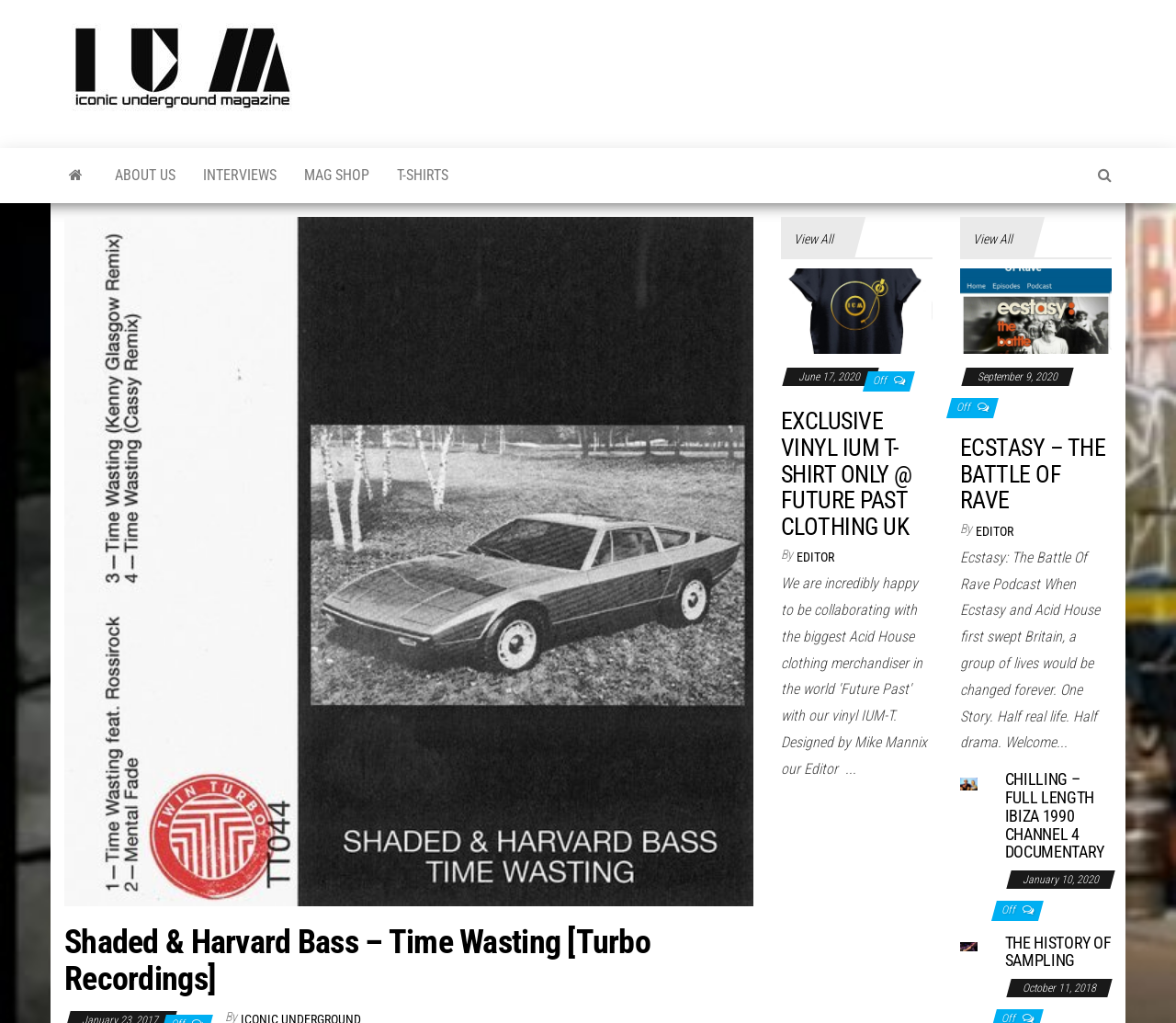Using the webpage screenshot and the element description THE HISTORY OF SAMPLING, determine the bounding box coordinates. Specify the coordinates in the format (top-left x, top-left y, bottom-right x, bottom-right y) with values ranging from 0 to 1.

[0.854, 0.912, 0.945, 0.948]